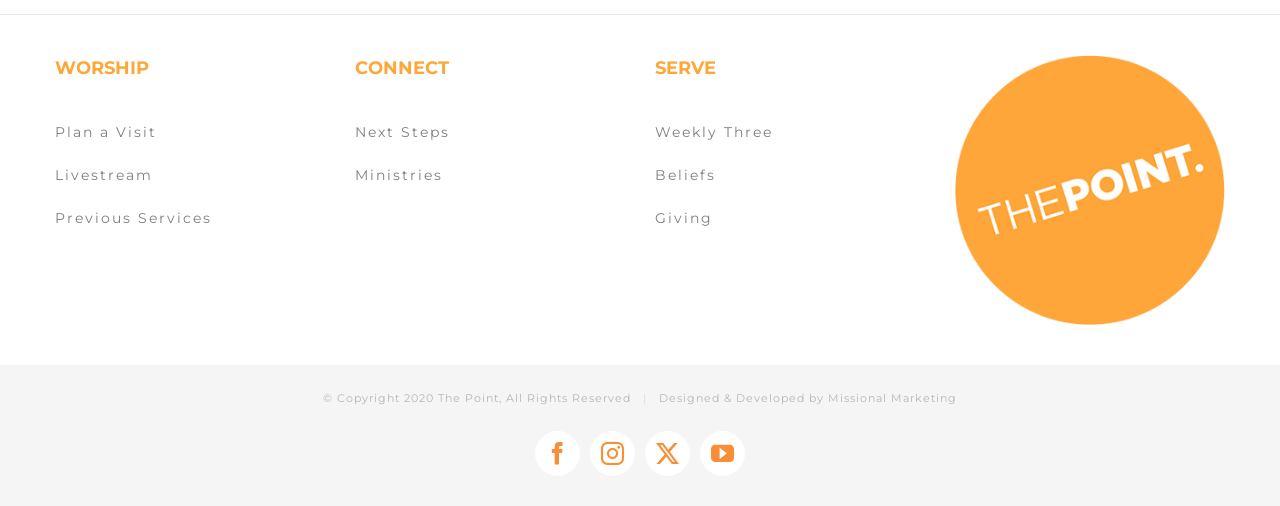Find the bounding box coordinates for the area that should be clicked to accomplish the instruction: "Go to Livestream".

[0.043, 0.304, 0.253, 0.388]